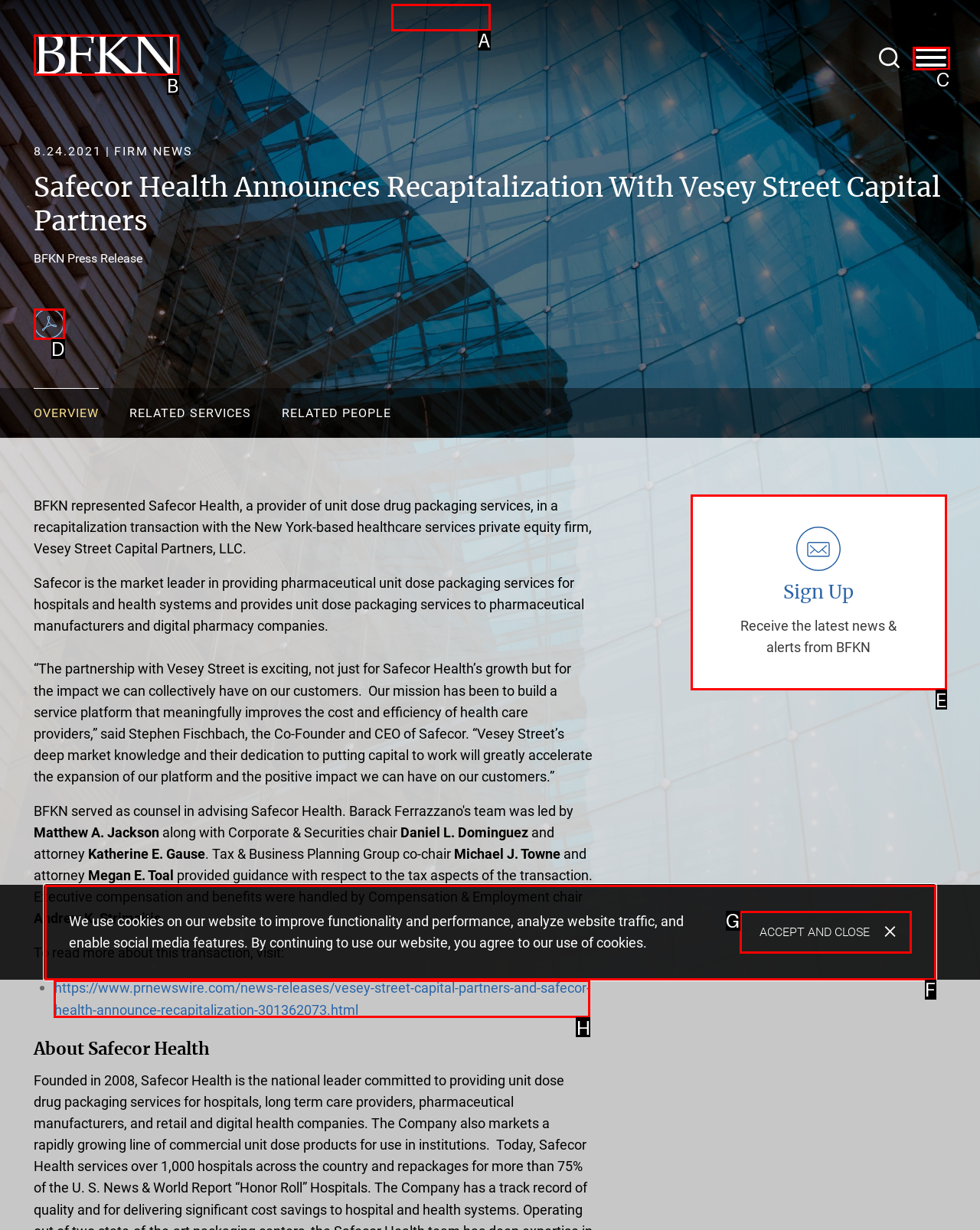Point out which HTML element you should click to fulfill the task: click on 'say you’re sorry'.
Provide the option's letter from the given choices.

None